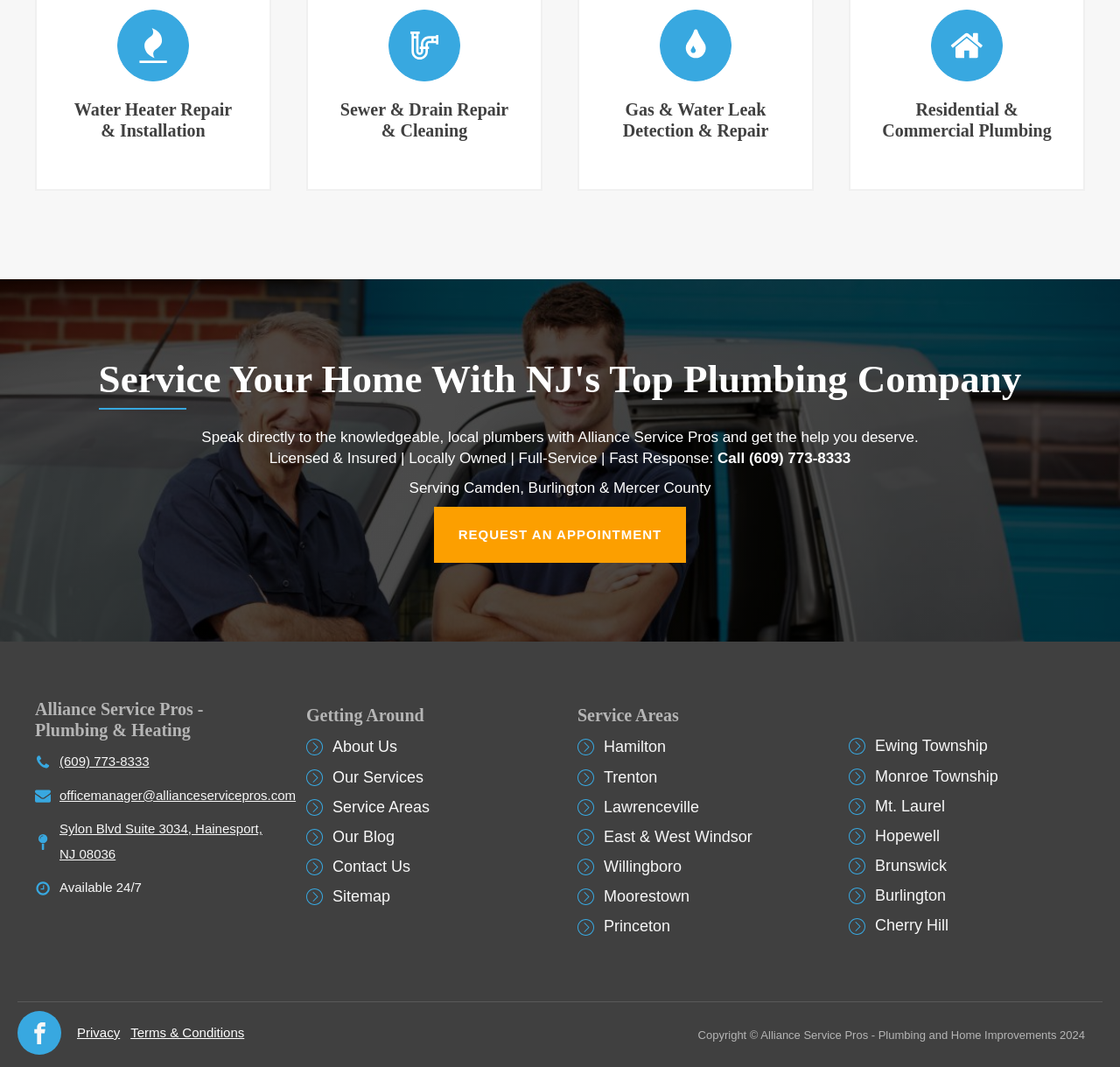Kindly provide the bounding box coordinates of the section you need to click on to fulfill the given instruction: "Call the phone number".

[0.641, 0.42, 0.759, 0.44]